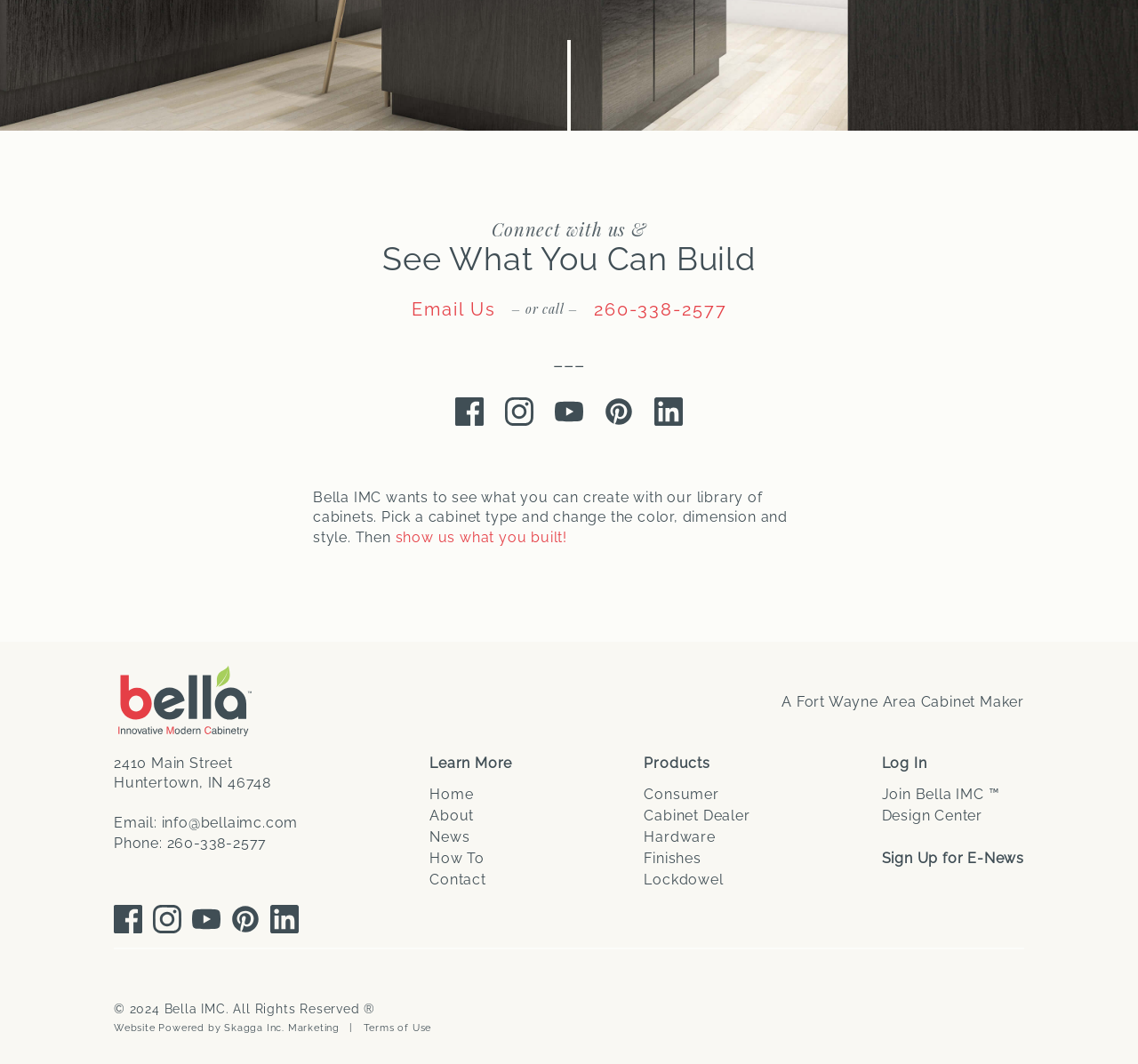What is the phone number to contact the company?
Answer the question using a single word or phrase, according to the image.

260-338-2577